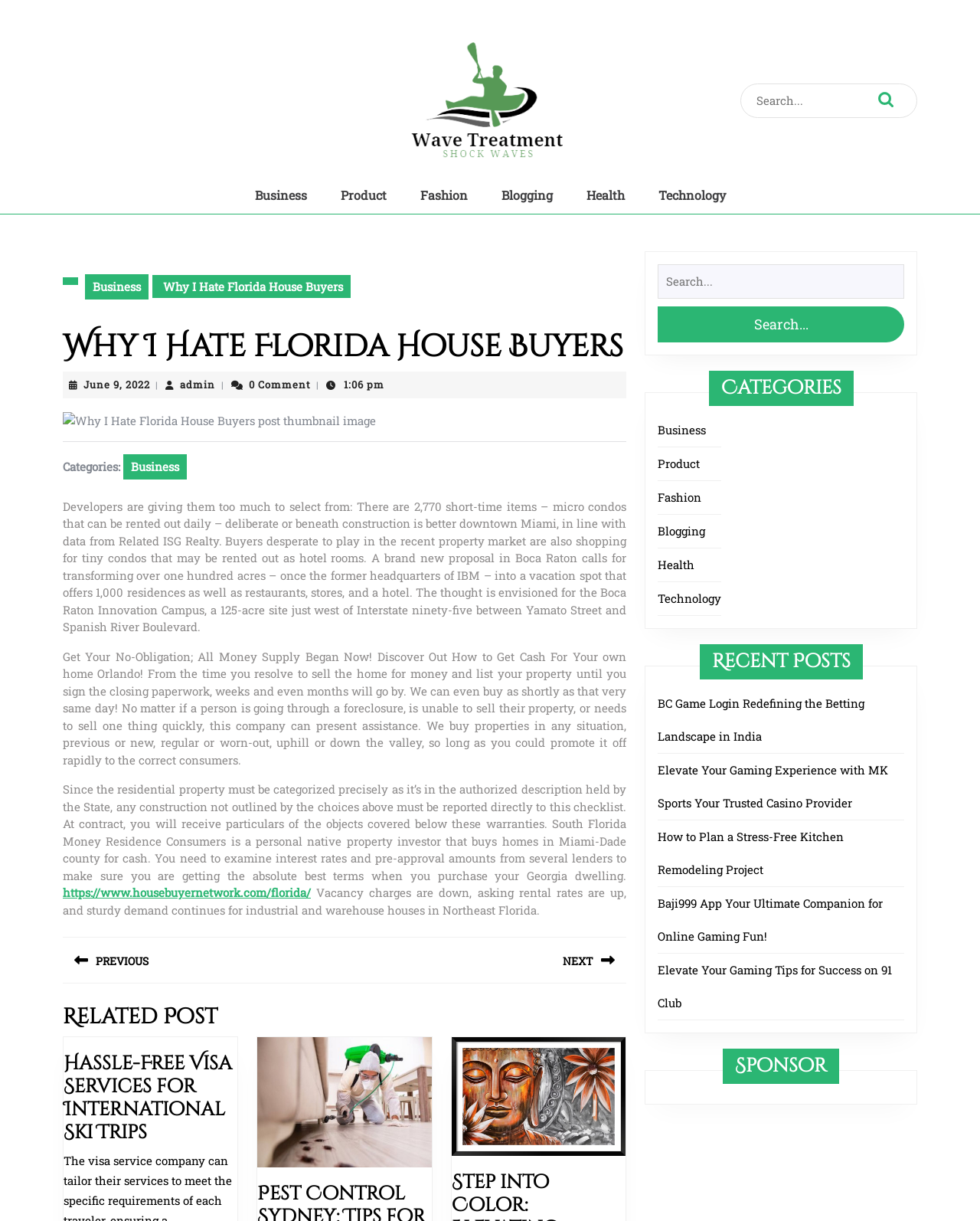Highlight the bounding box coordinates of the element you need to click to perform the following instruction: "Search for something."

[0.764, 0.069, 0.892, 0.096]